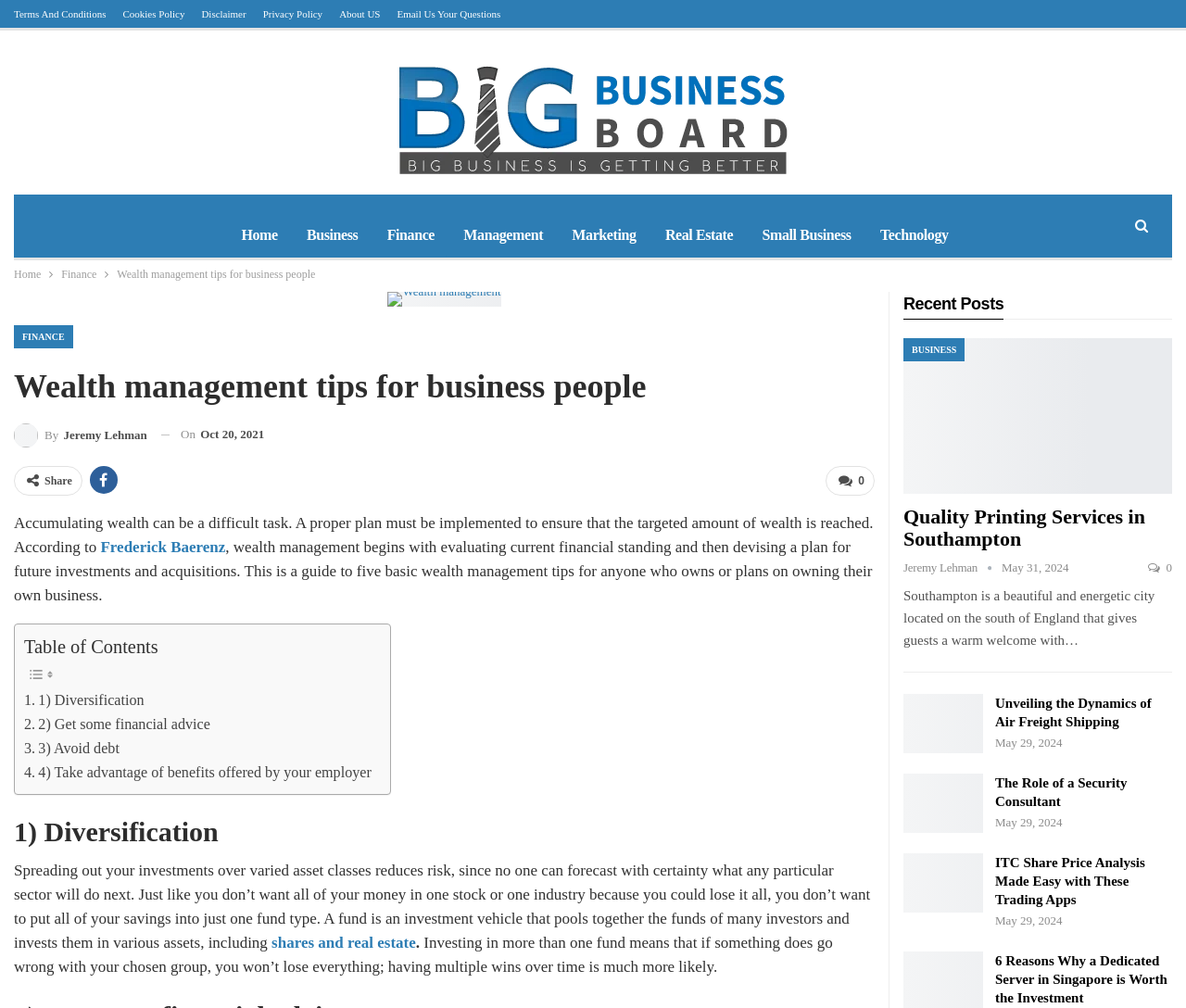Using the image as a reference, answer the following question in as much detail as possible:
What is the author of the article?

I found the author's name by looking at the link 'By Jeremy Lehman' which is located below the heading 'Wealth management tips for business people'.